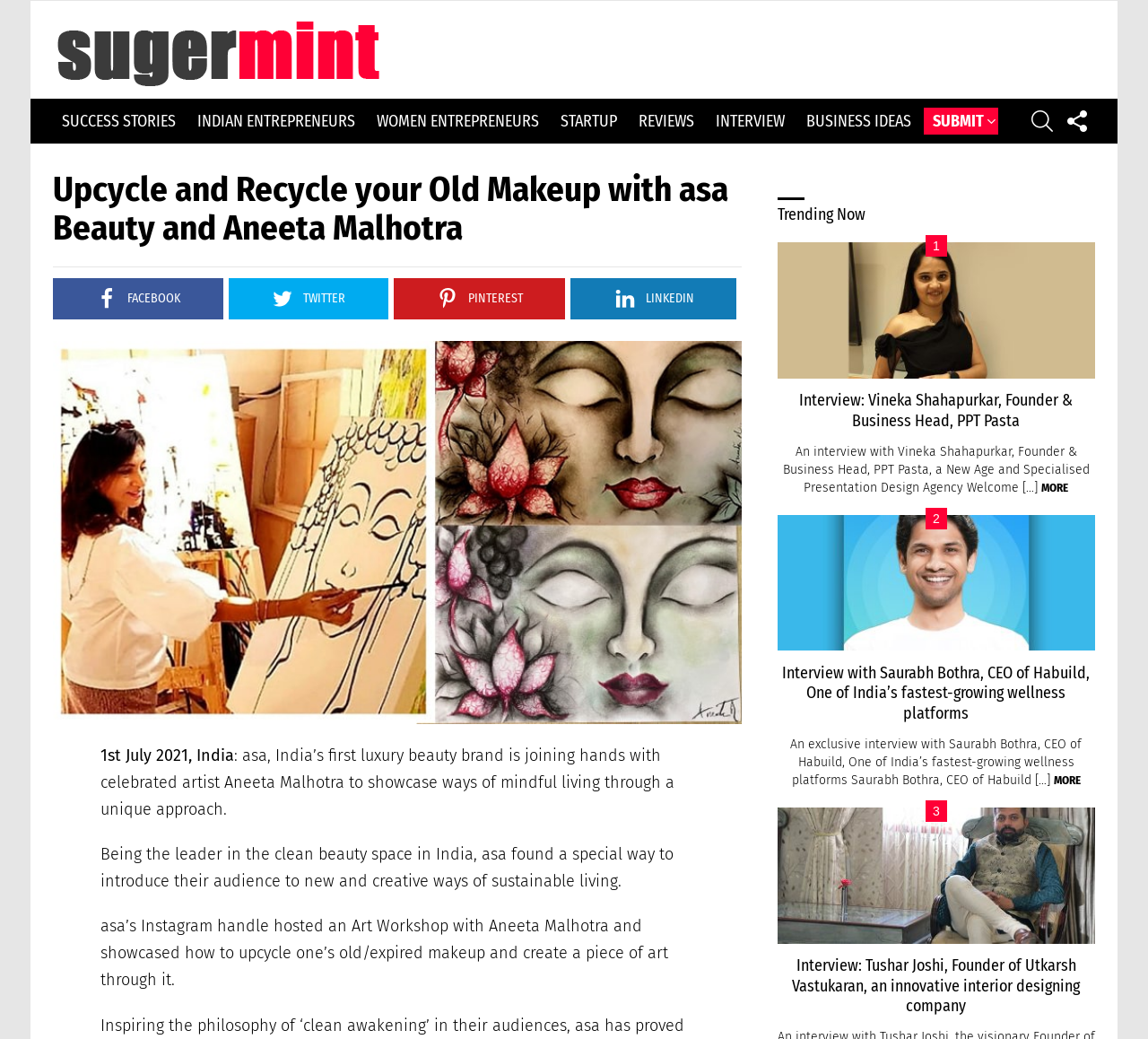Locate the bounding box coordinates of the area where you should click to accomplish the instruction: "View more of the article about Saurabh Bothra".

[0.907, 0.463, 0.931, 0.476]